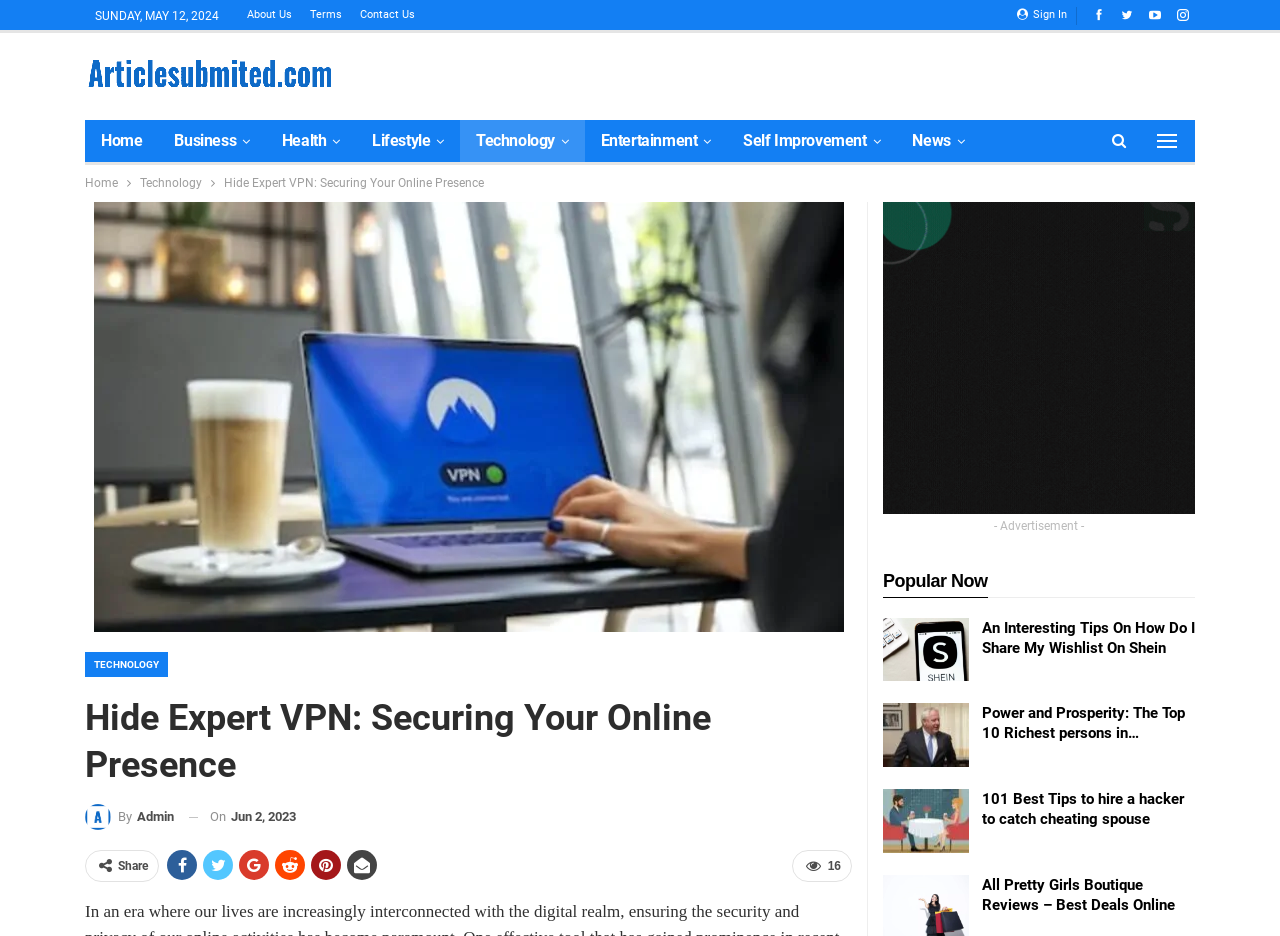Please specify the bounding box coordinates of the clickable region necessary for completing the following instruction: "Share the article on social media". The coordinates must consist of four float numbers between 0 and 1, i.e., [left, top, right, bottom].

[0.13, 0.908, 0.154, 0.94]